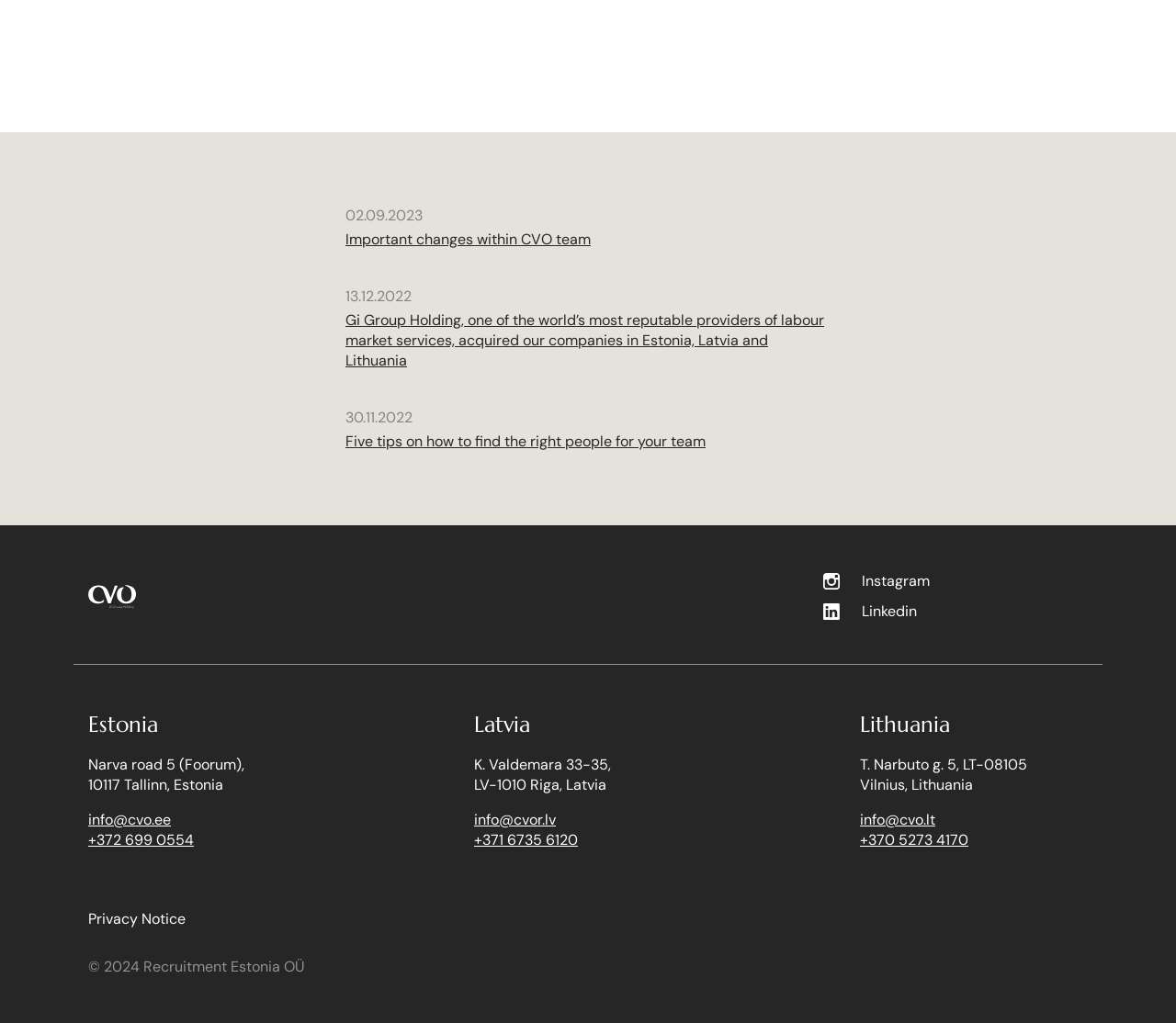Provide a brief response to the question using a single word or phrase: 
What is the phone number of the Latvia office?

+371 6735 6120